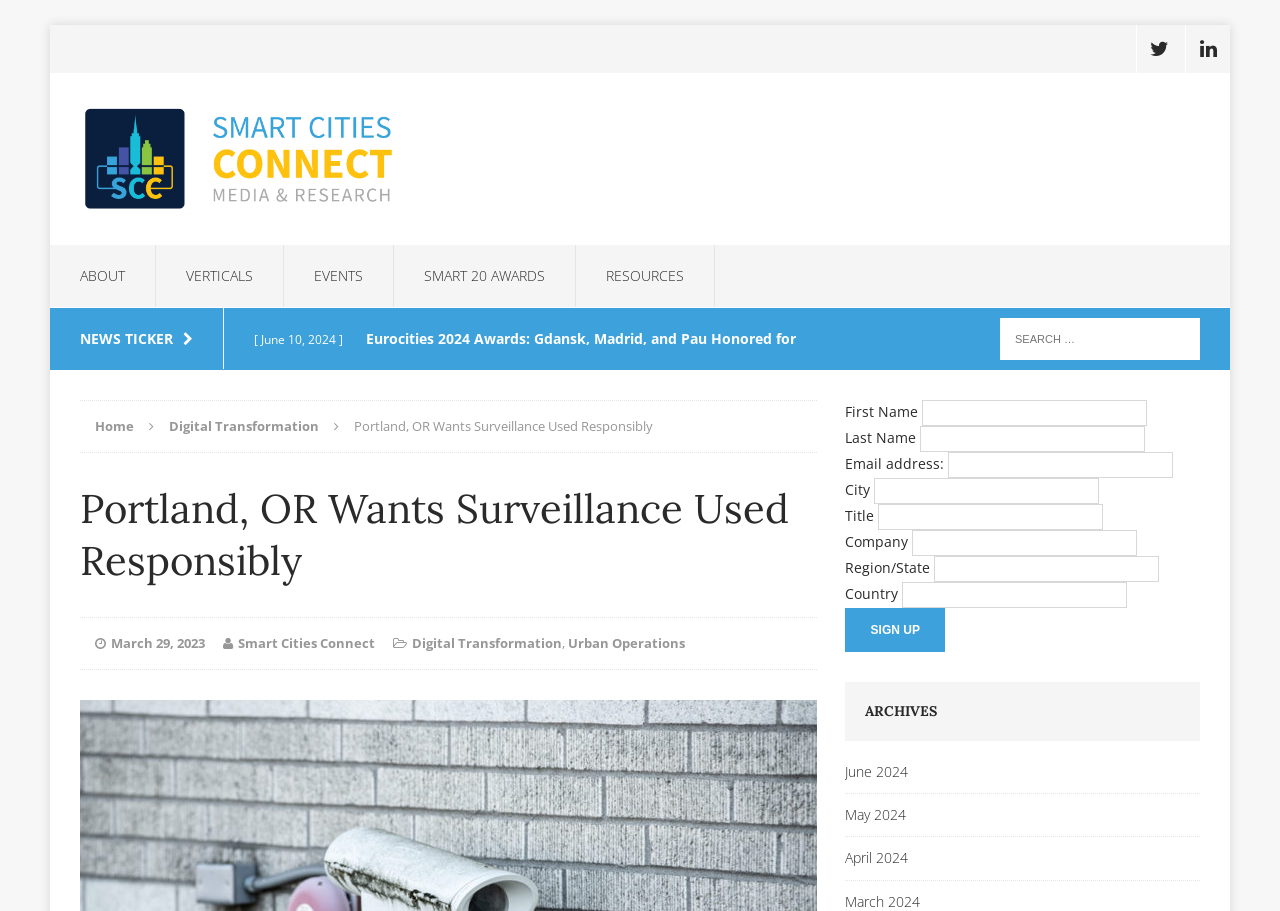Highlight the bounding box coordinates of the element that should be clicked to carry out the following instruction: "Sign up for the newsletter". The coordinates must be given as four float numbers ranging from 0 to 1, i.e., [left, top, right, bottom].

[0.66, 0.668, 0.739, 0.716]